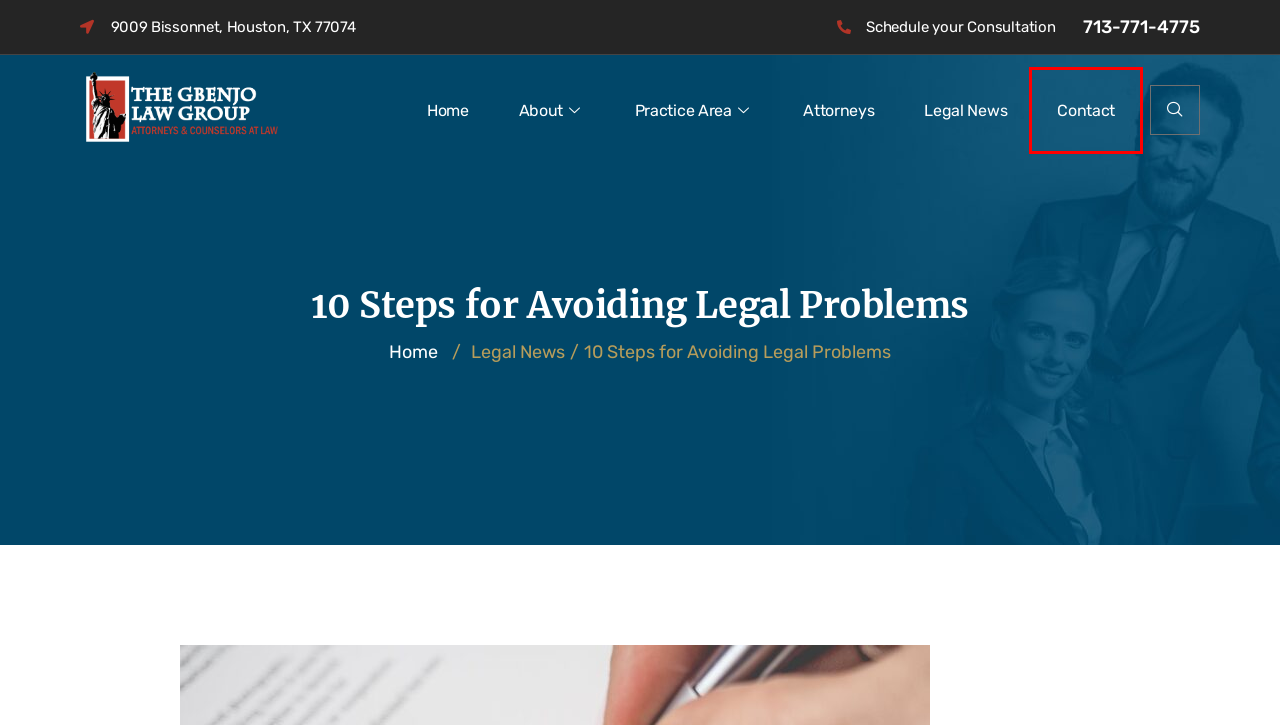You have a screenshot showing a webpage with a red bounding box around a UI element. Choose the webpage description that best matches the new page after clicking the highlighted element. Here are the options:
A. Contact - The Gbenjo Law Group
B. Home - The Gbenjo Law Group
C. Legal News Archives - The Gbenjo Law Group
D. About - The Gbenjo Law Group
E. Attorneys - The Gbenjo Law Group
F. Practice Area - The Gbenjo Law Group
G. gbenjolaw, Author at The Gbenjo Law Group
H. Employment Discrimination Archives - The Gbenjo Law Group

A